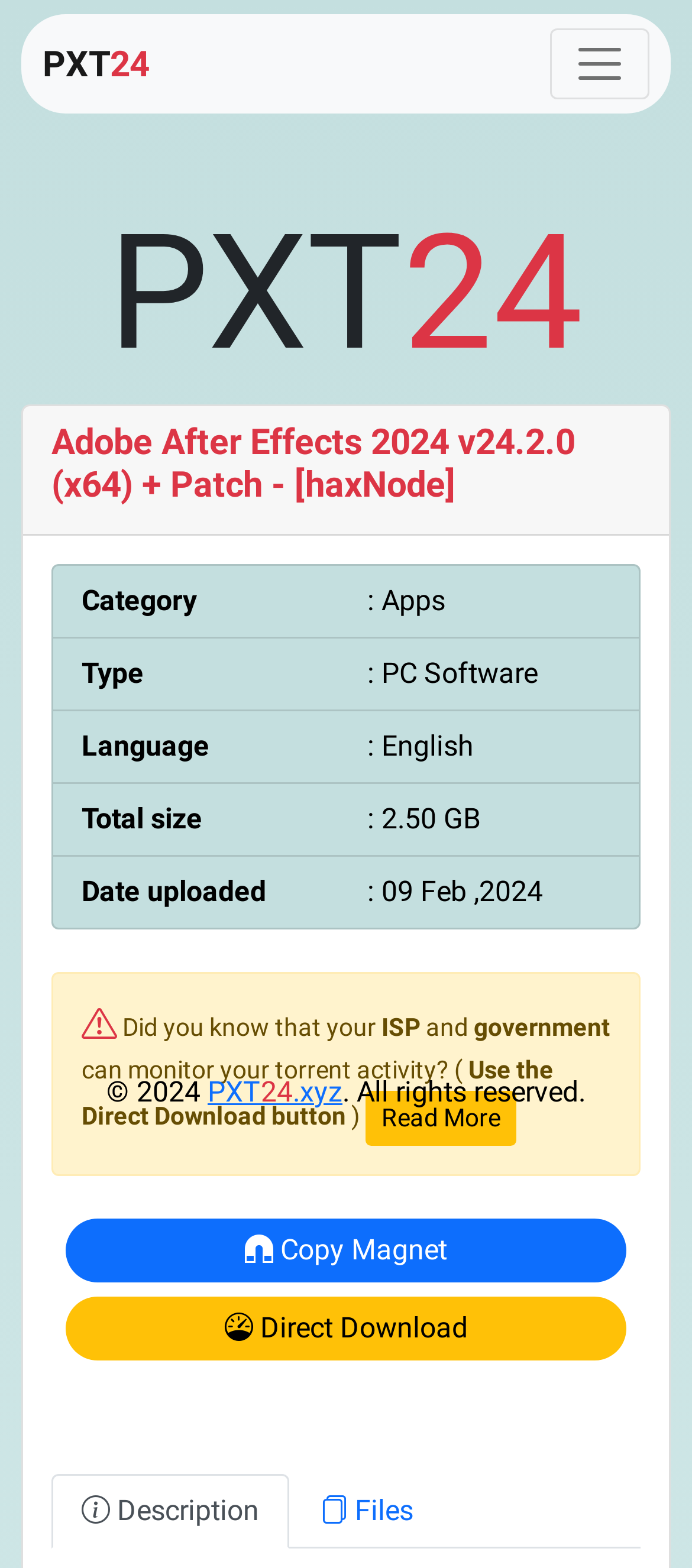From the element description: "PXT24", extract the bounding box coordinates of the UI element. The coordinates should be expressed as four float numbers between 0 and 1, in the order [left, top, right, bottom].

[0.062, 0.018, 0.215, 0.063]